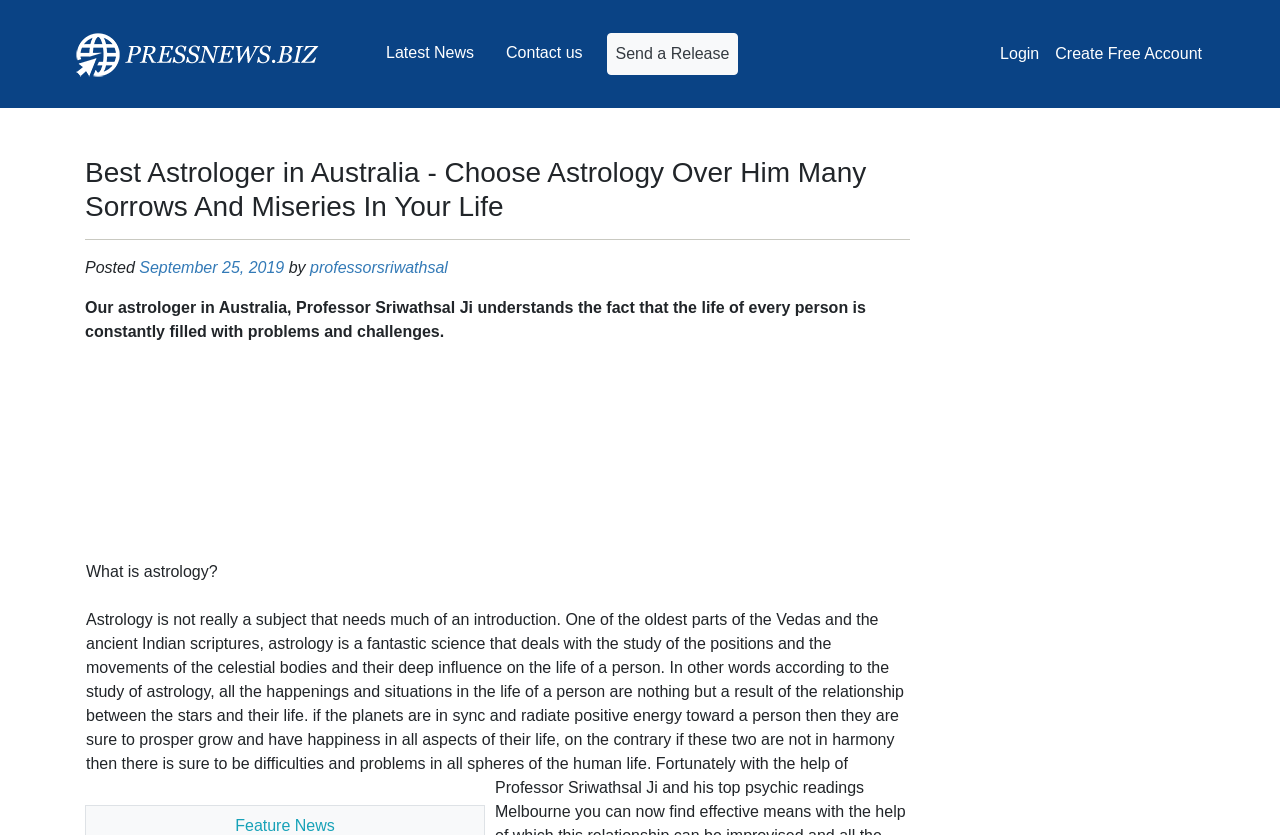Given the element description PFRree, predict the bounding box coordinates for the UI element in the webpage screenshot. The format should be (top-left x, top-left y, bottom-right x, bottom-right y), and the values should be between 0 and 1.

[0.055, 0.029, 0.252, 0.101]